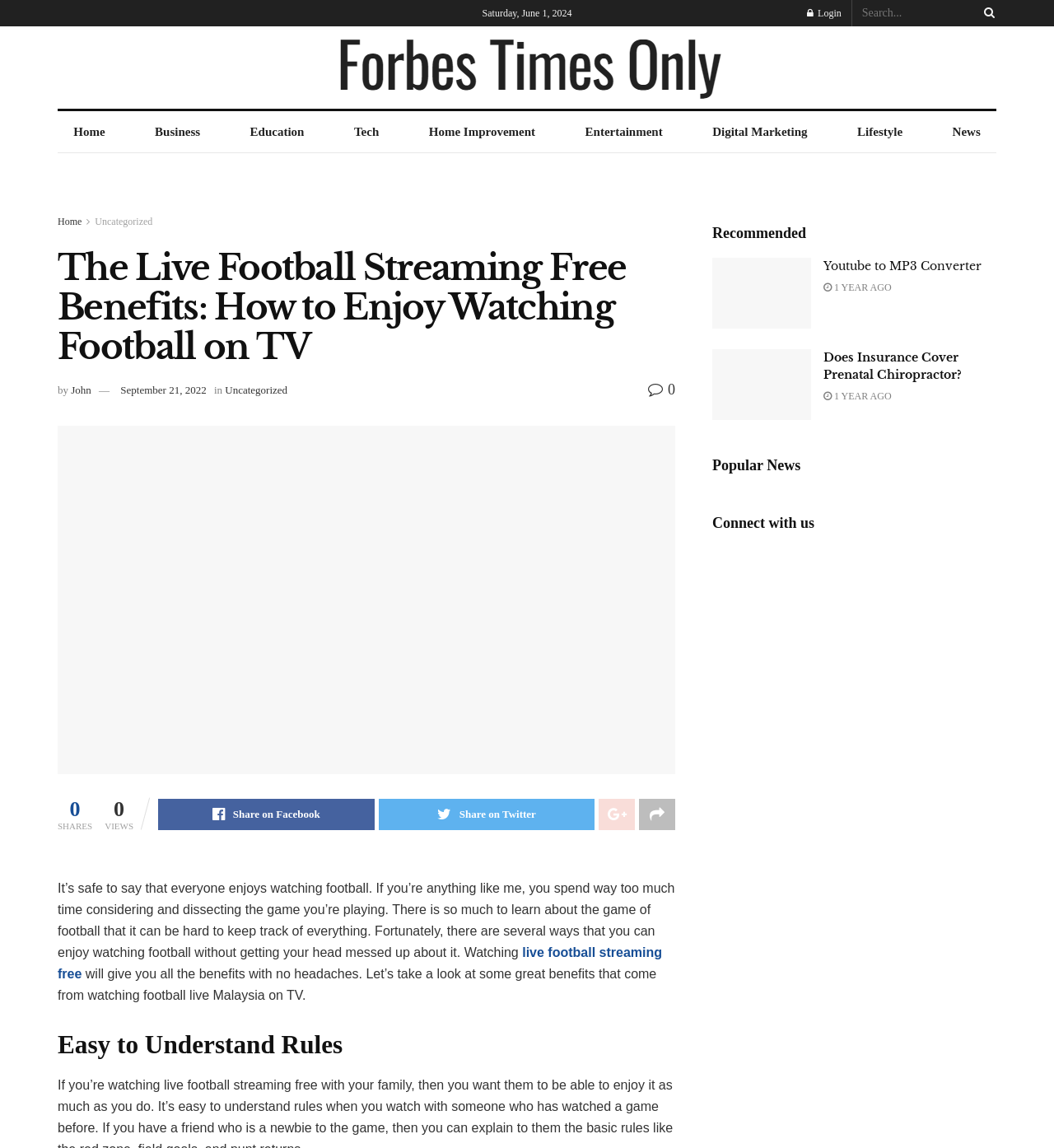What is the category of the article 'Youtube to MP3 Converter'?
Craft a detailed and extensive response to the question.

I found the article 'Youtube to MP3 Converter' in the recommended section of the webpage, and its category is listed as 'Uncategorized'.